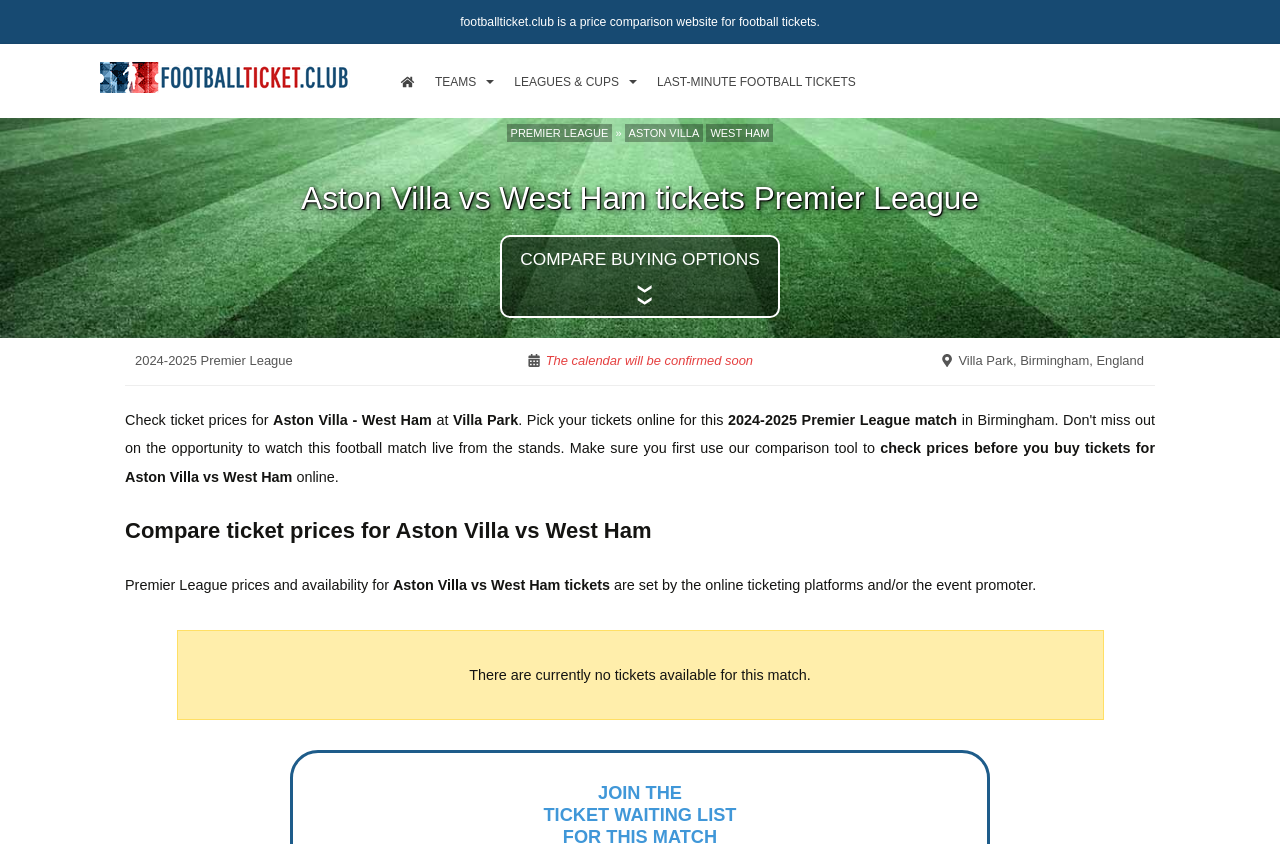Identify the bounding box coordinates for the element that needs to be clicked to fulfill this instruction: "Click on the link to compare and buy Aston Villa vs West Ham tickets". Provide the coordinates in the format of four float numbers between 0 and 1: [left, top, right, bottom].

[0.391, 0.278, 0.609, 0.377]